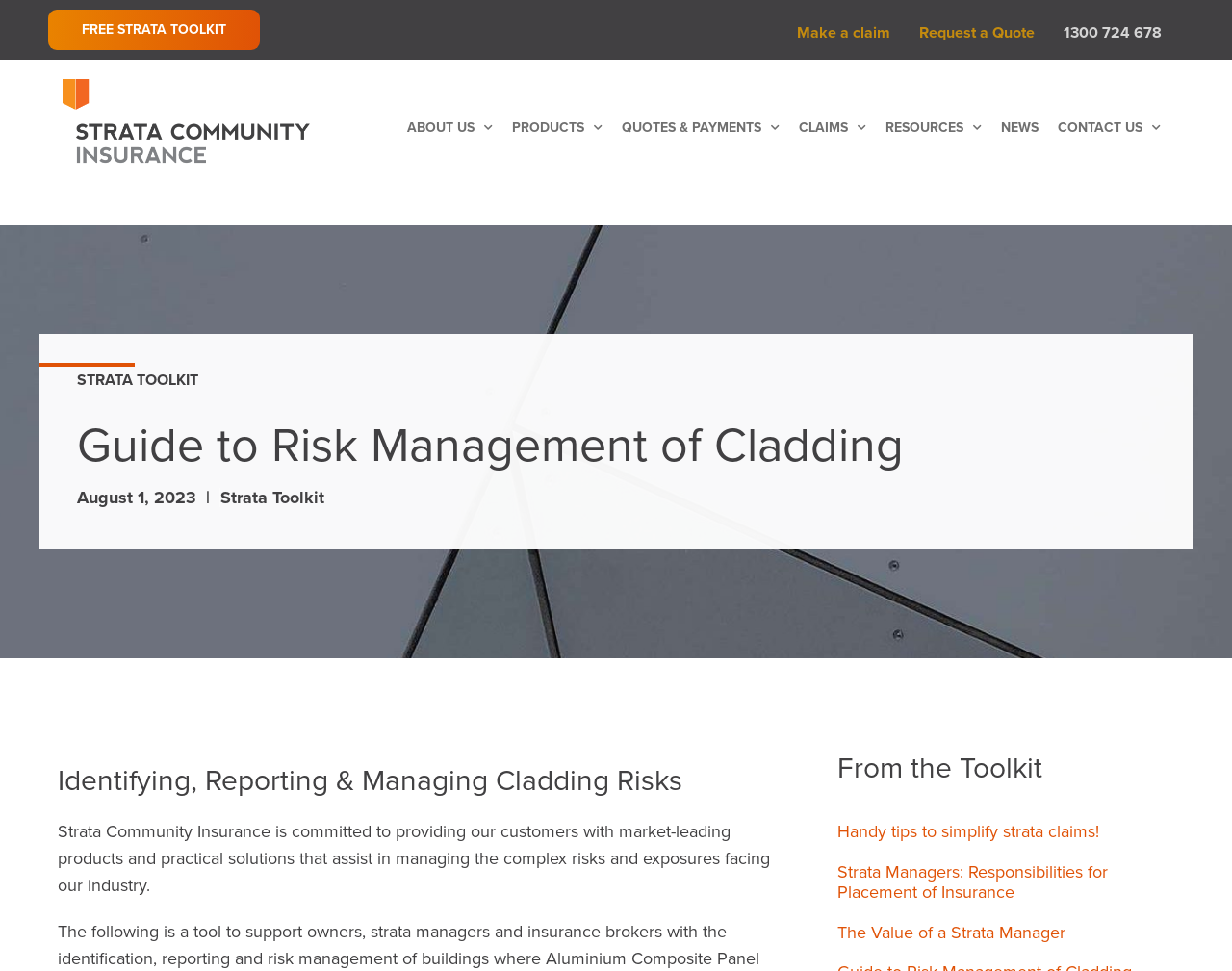What is the purpose of the Strata Toolkit?
Use the screenshot to answer the question with a single word or phrase.

Managing cladding risks